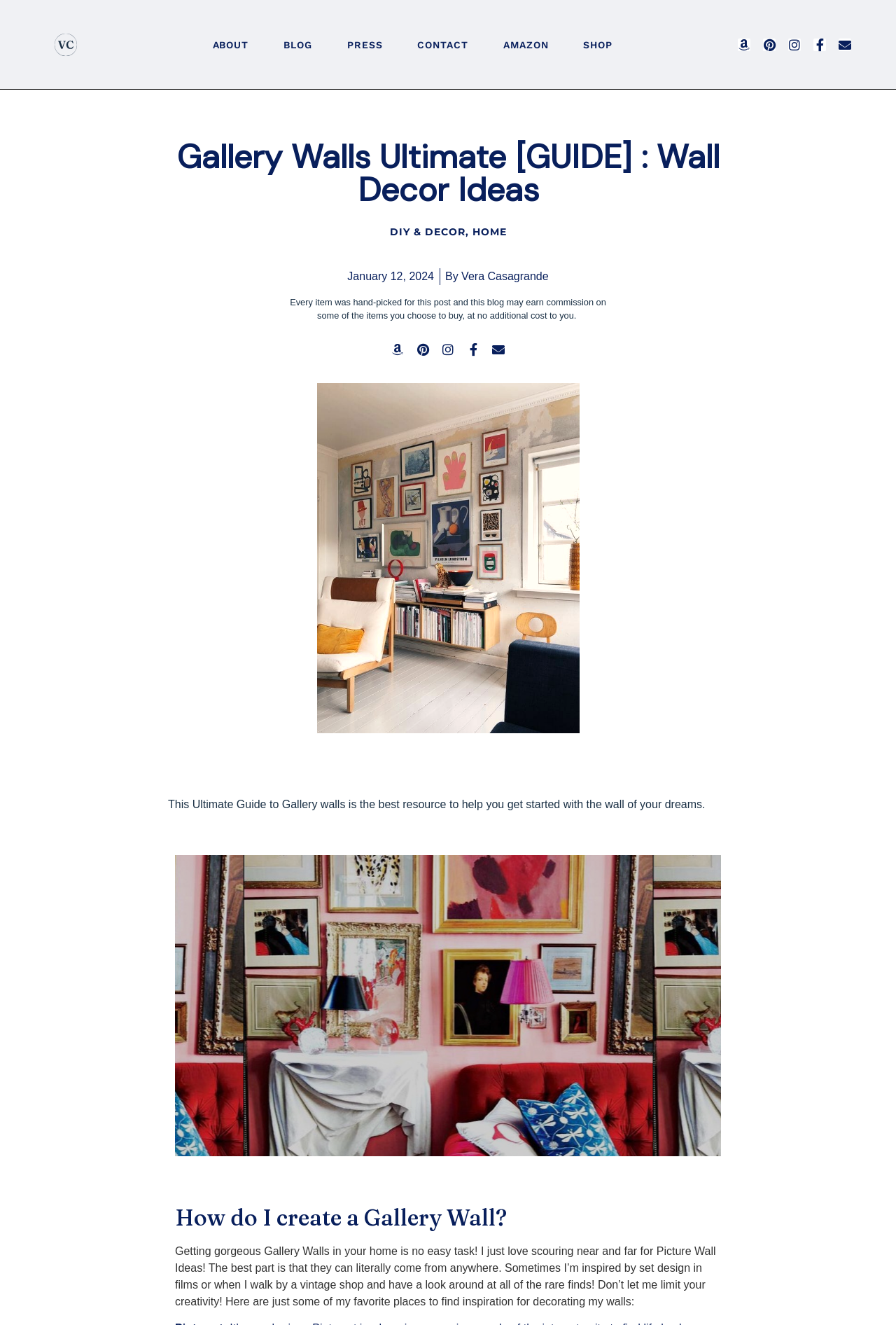What is the purpose of the blog post?
Please give a detailed and elaborate answer to the question based on the image.

The purpose of the blog post is to help readers create a Gallery Wall, as indicated by the text 'This Ultimate Guide to Gallery walls is the best resource to help you get started with the wall of your dreams'.